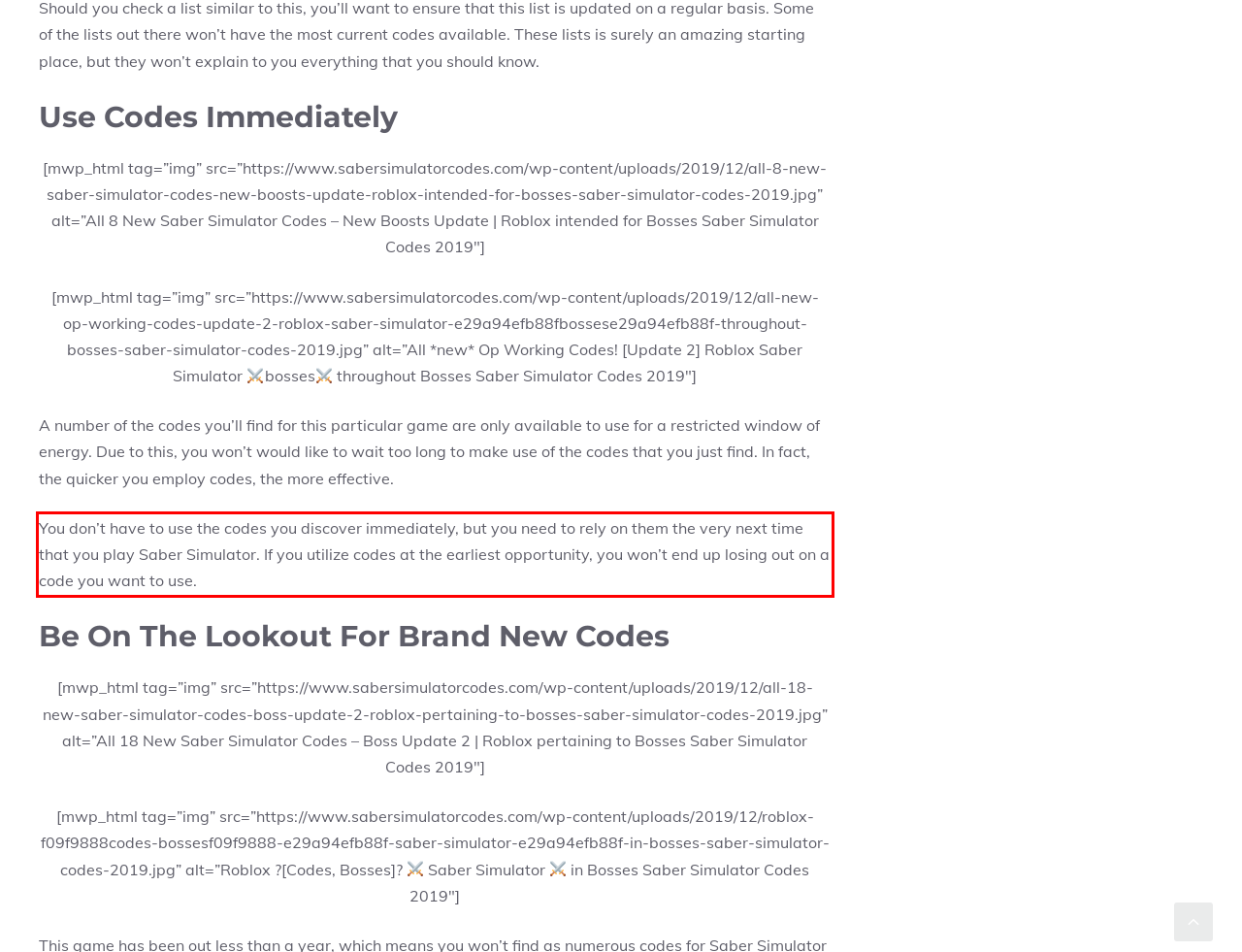Using the provided webpage screenshot, recognize the text content in the area marked by the red bounding box.

You don’t have to use the codes you discover immediately, but you need to rely on them the very next time that you play Saber Simulator. If you utilize codes at the earliest opportunity, you won’t end up losing out on a code you want to use.